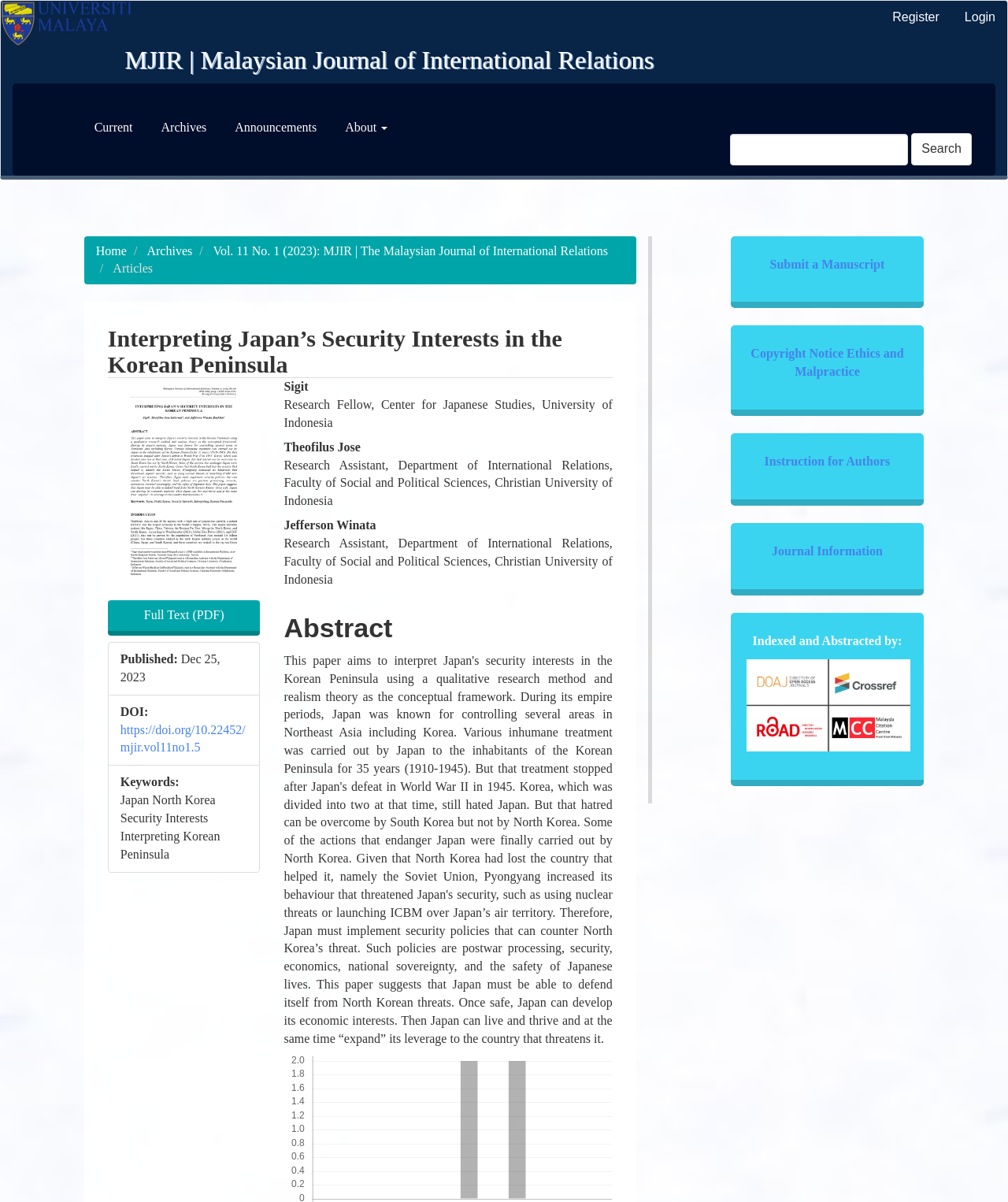Bounding box coordinates are specified in the format (top-left x, top-left y, bottom-right x, bottom-right y). All values are floating point numbers bounded between 0 and 1. Please provide the bounding box coordinate of the region this sentence describes: Journal Information

[0.766, 0.453, 0.876, 0.464]